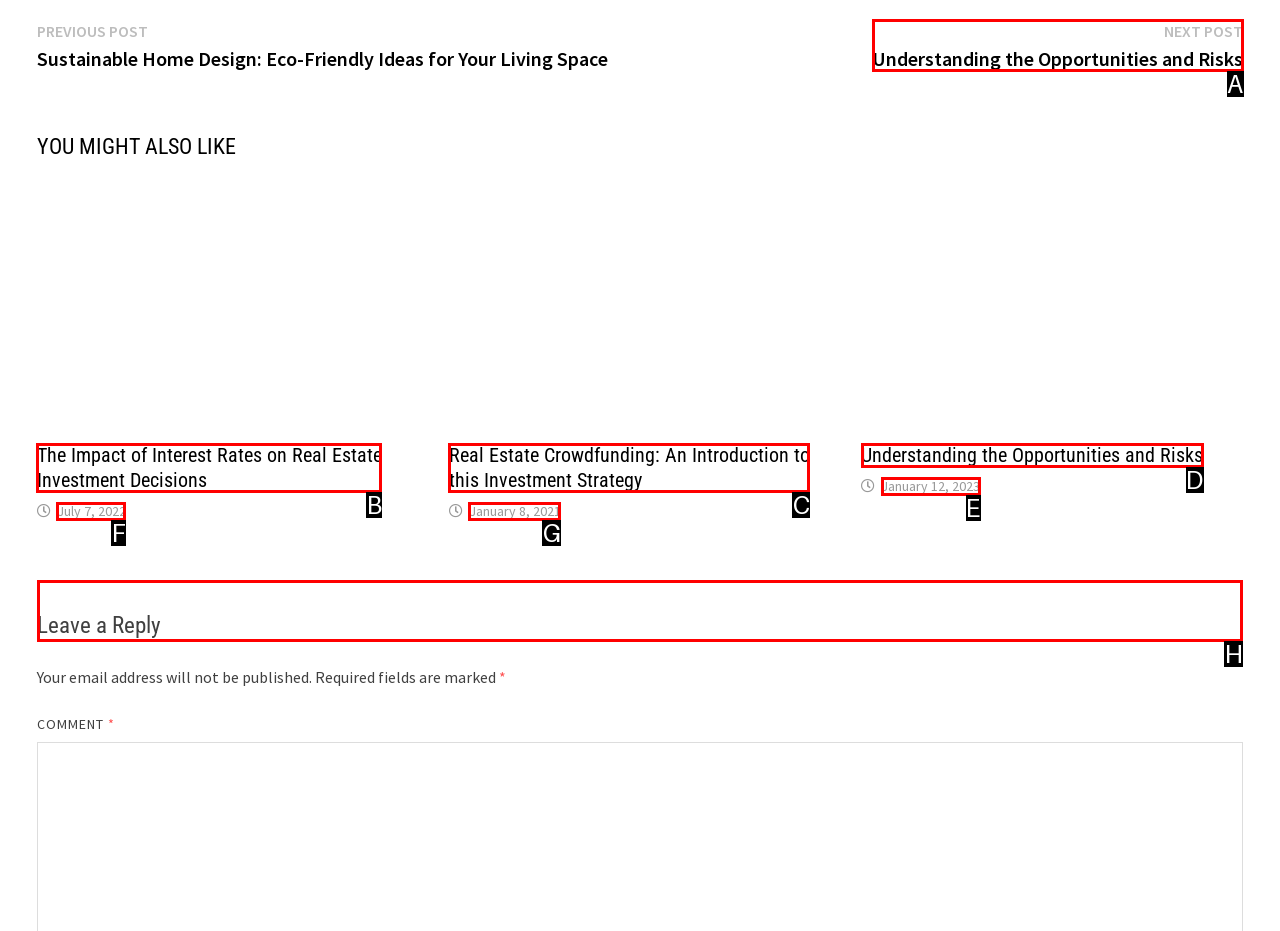To complete the task: Leave a reply, select the appropriate UI element to click. Respond with the letter of the correct option from the given choices.

H